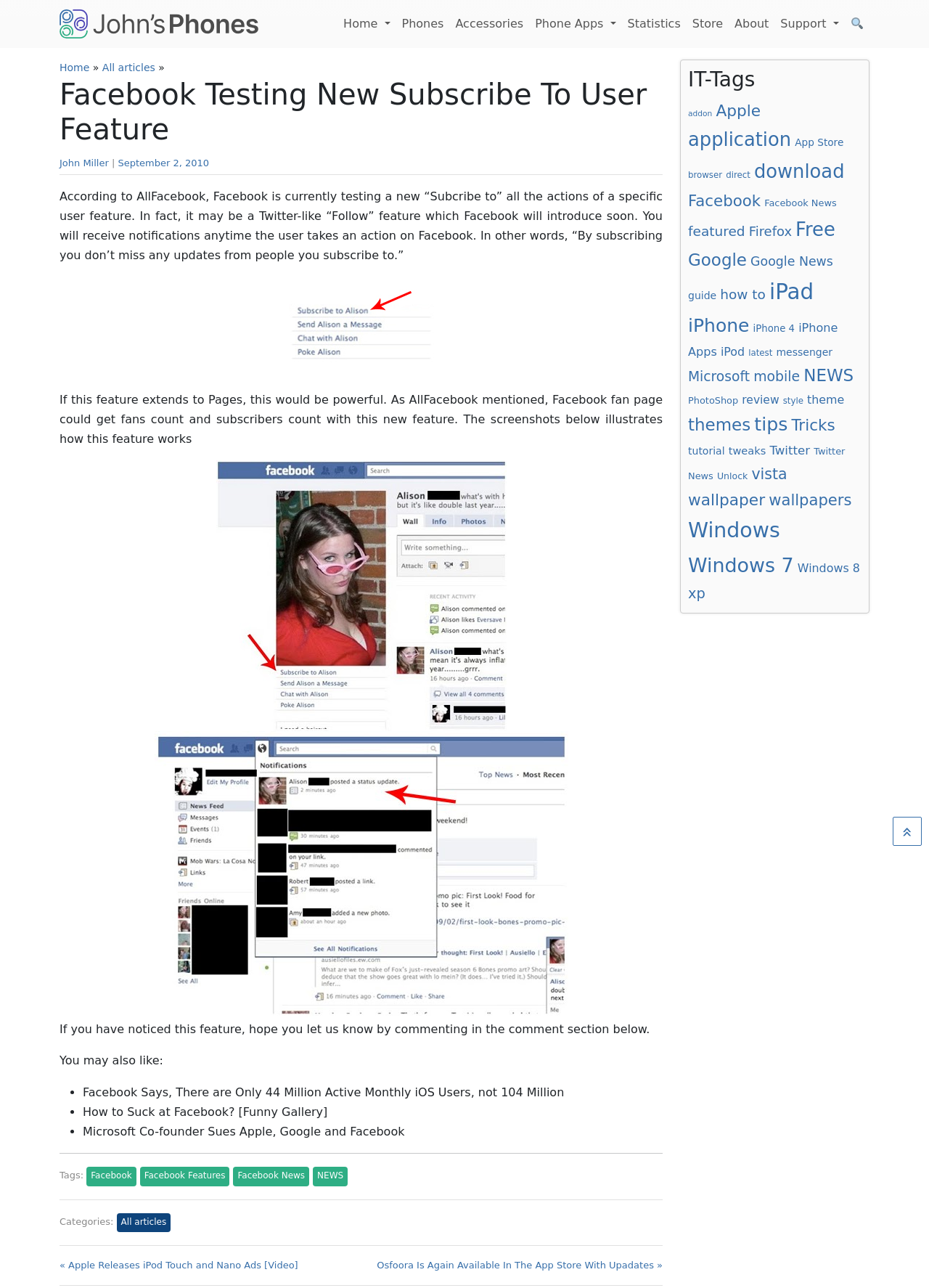Please identify the bounding box coordinates of the element I should click to complete this instruction: 'Explore 'IT-Tags''. The coordinates should be given as four float numbers between 0 and 1, like this: [left, top, right, bottom].

[0.741, 0.052, 0.927, 0.071]